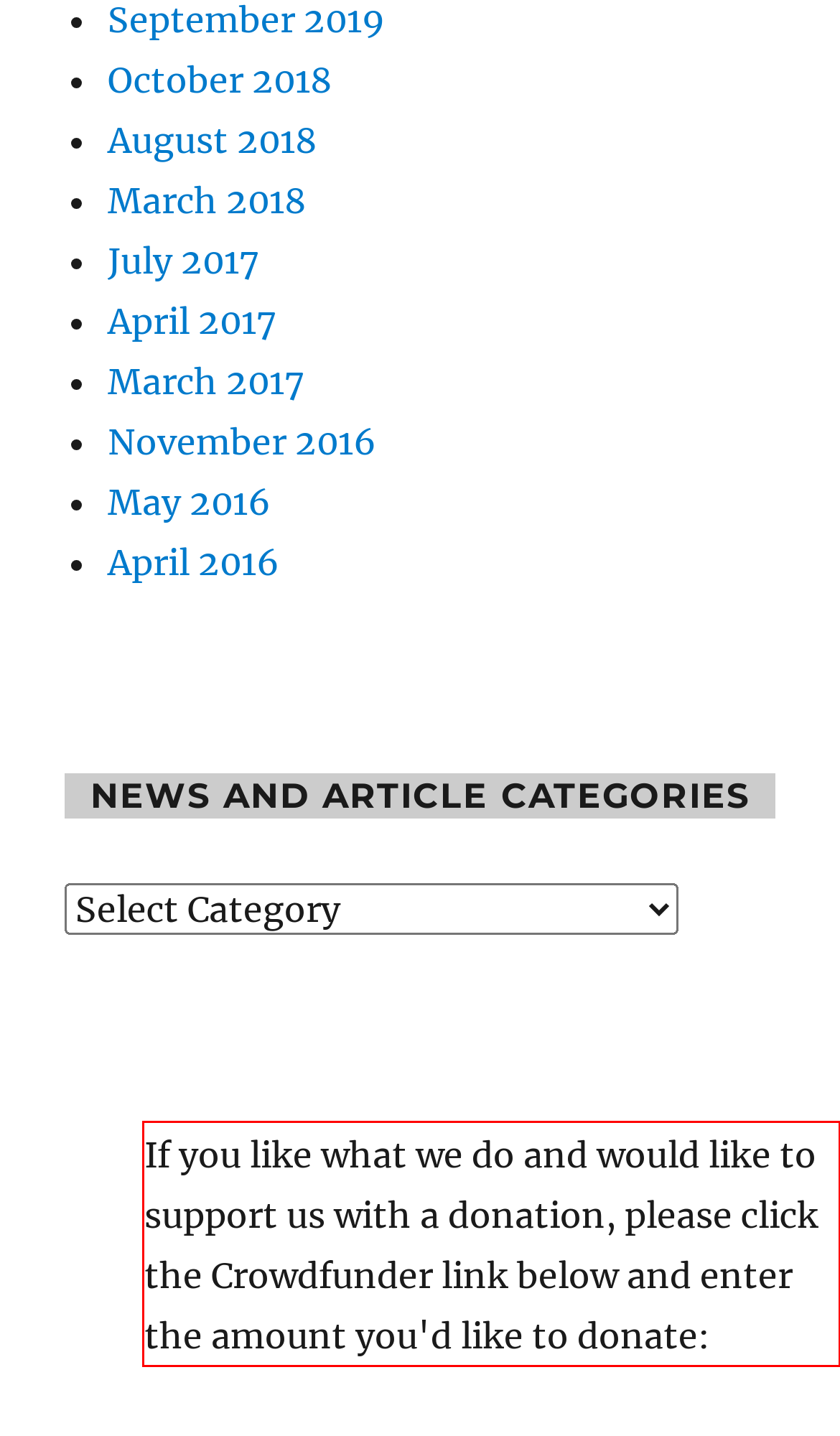Please extract the text content from the UI element enclosed by the red rectangle in the screenshot.

If you like what we do and would like to support us with a donation, please click the Crowdfunder link below and enter the amount you'd like to donate: